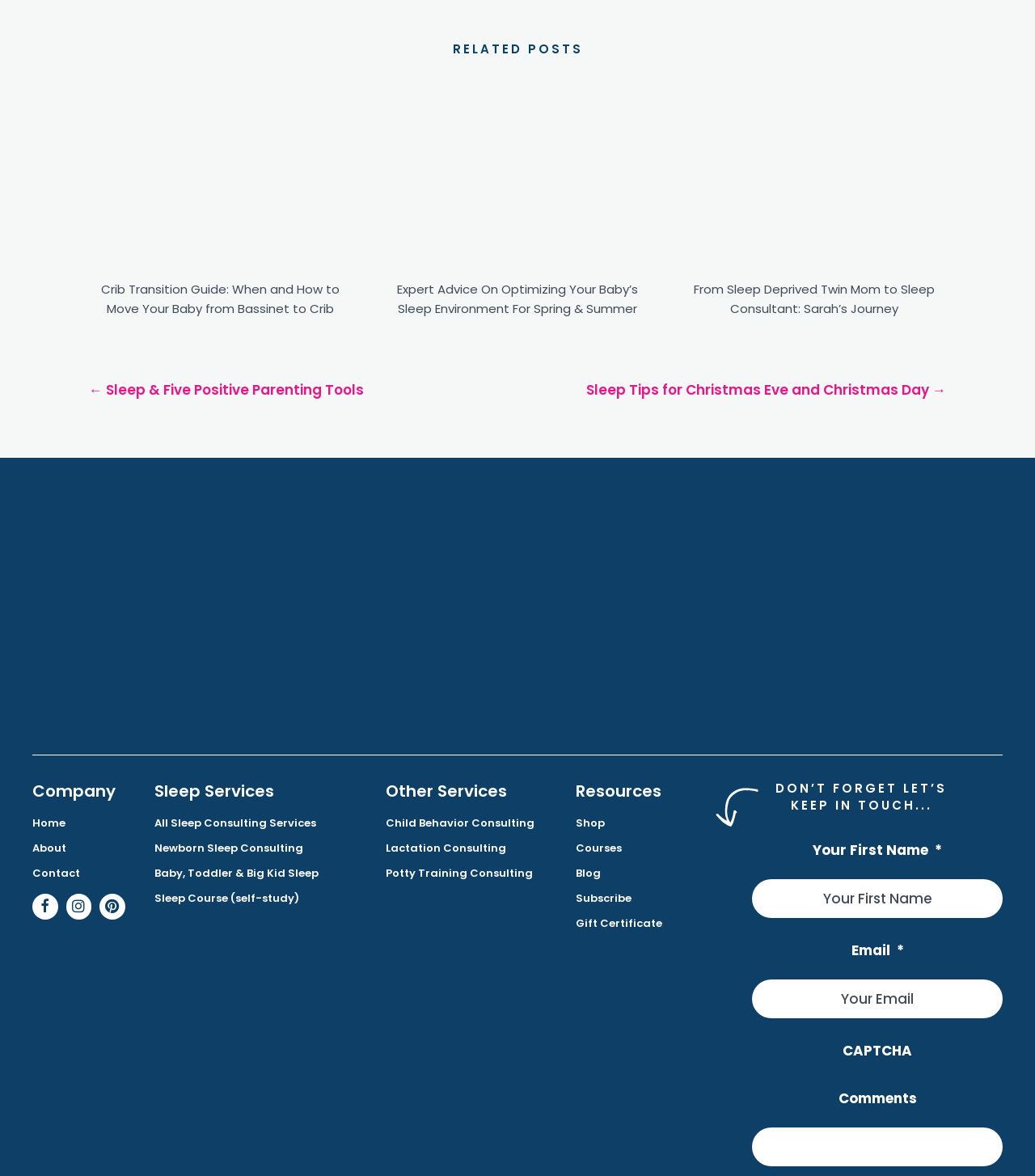Answer the question with a single word or phrase: 
What type of content is available in the 'Resources' section?

Shop, courses, blog, and subscribe